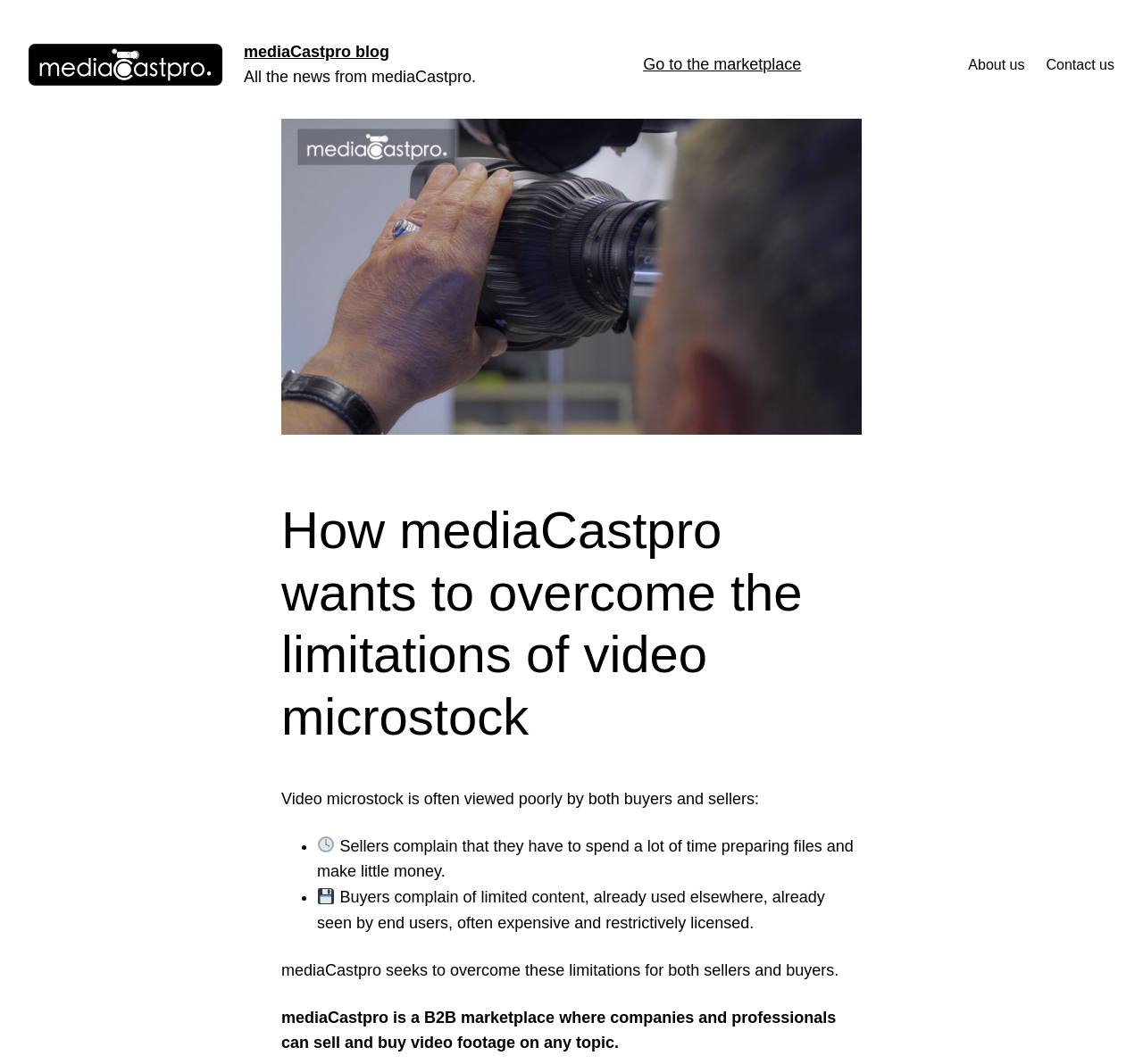What is the name of the company mentioned in the logo?
Please answer the question with as much detail and depth as you can.

The logo is an image with the text 'mediaCastpro' which is a link to the company's website. The bounding box coordinates of the logo are [0.025, 0.041, 0.195, 0.08].